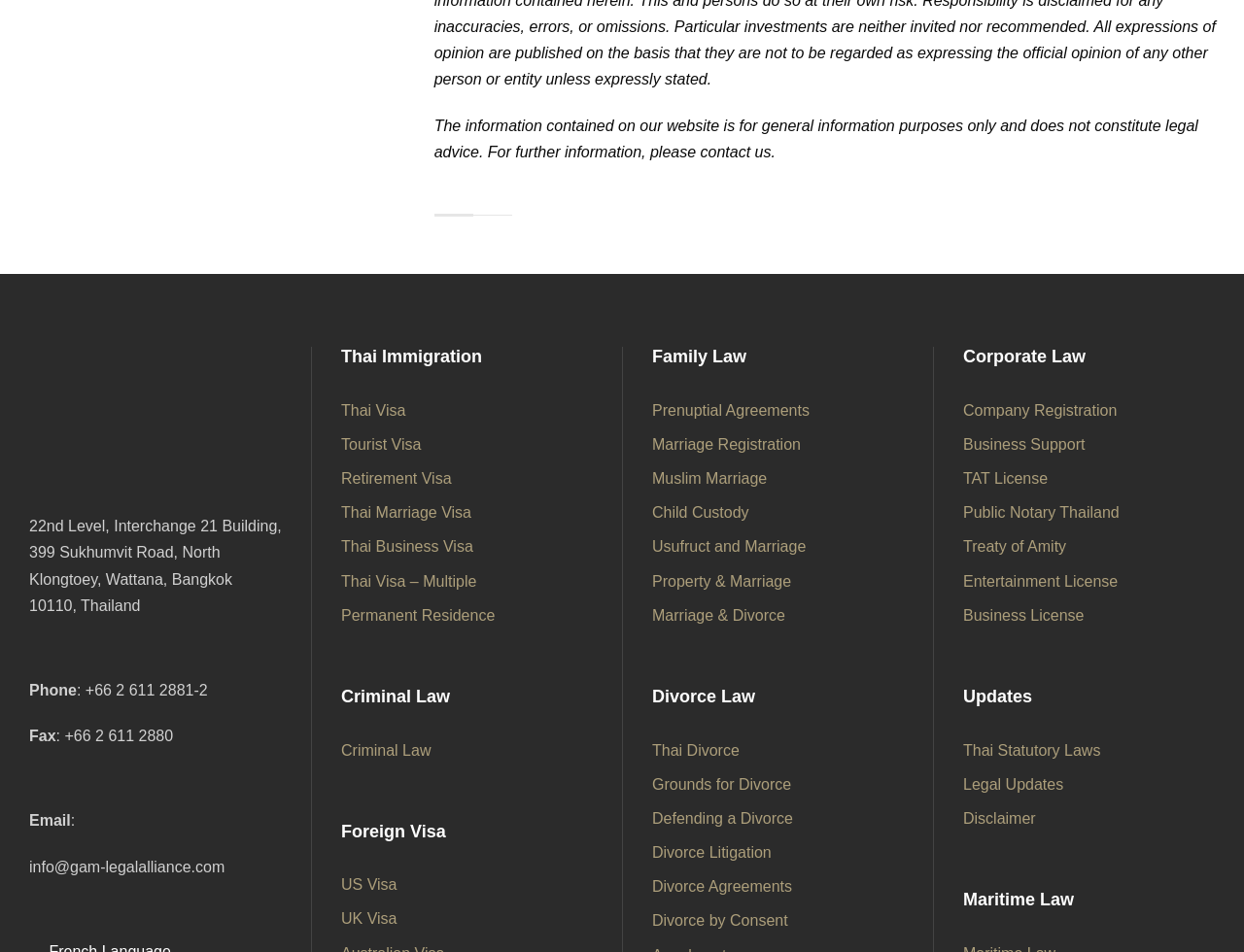Locate the bounding box coordinates of the clickable region necessary to complete the following instruction: "go to the 'Collections' page". Provide the coordinates in the format of four float numbers between 0 and 1, i.e., [left, top, right, bottom].

None